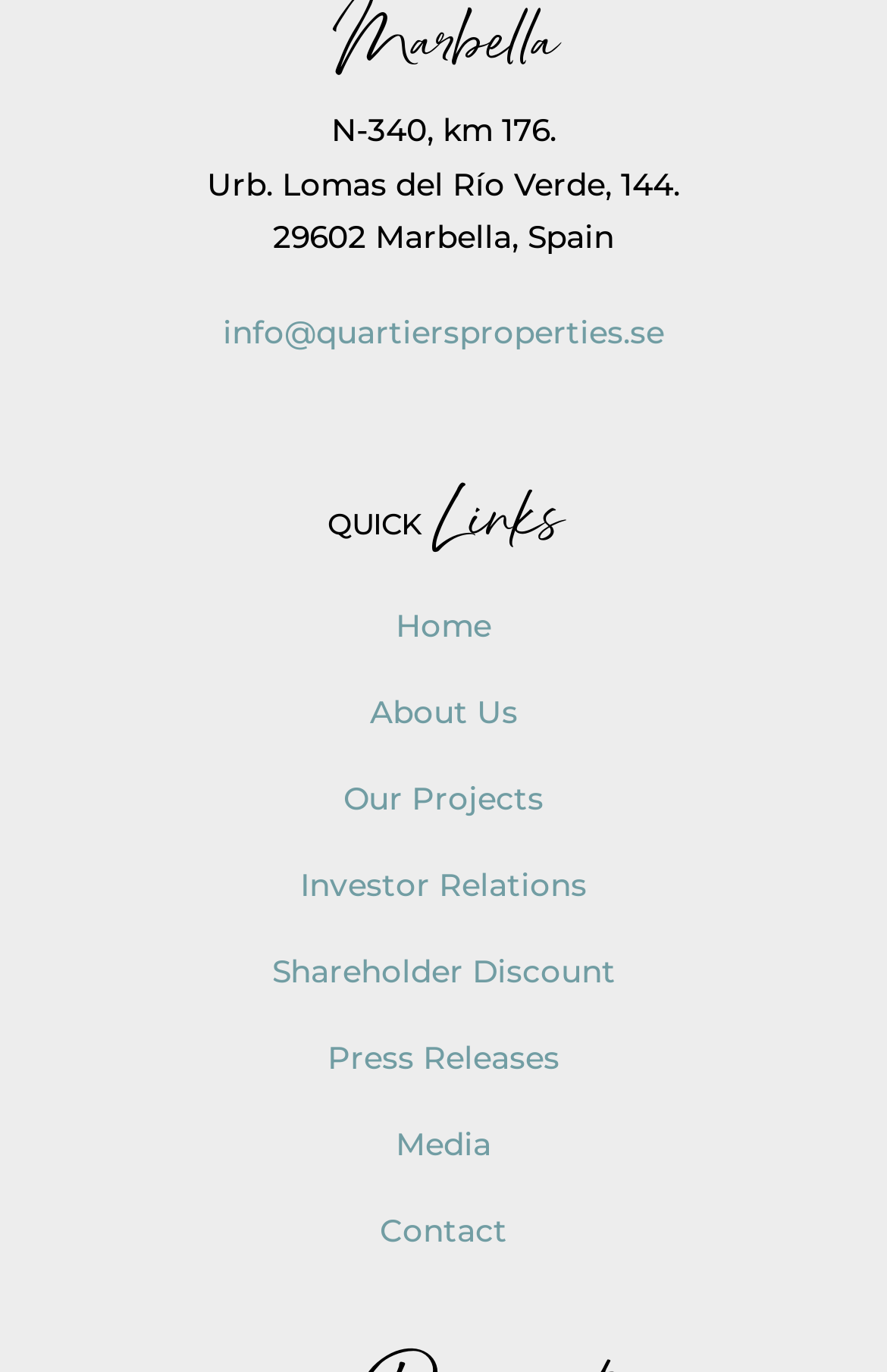What is the address of Quartiers Properties?
Please provide a single word or phrase in response based on the screenshot.

Urb. Lomas del Río Verde, 144.